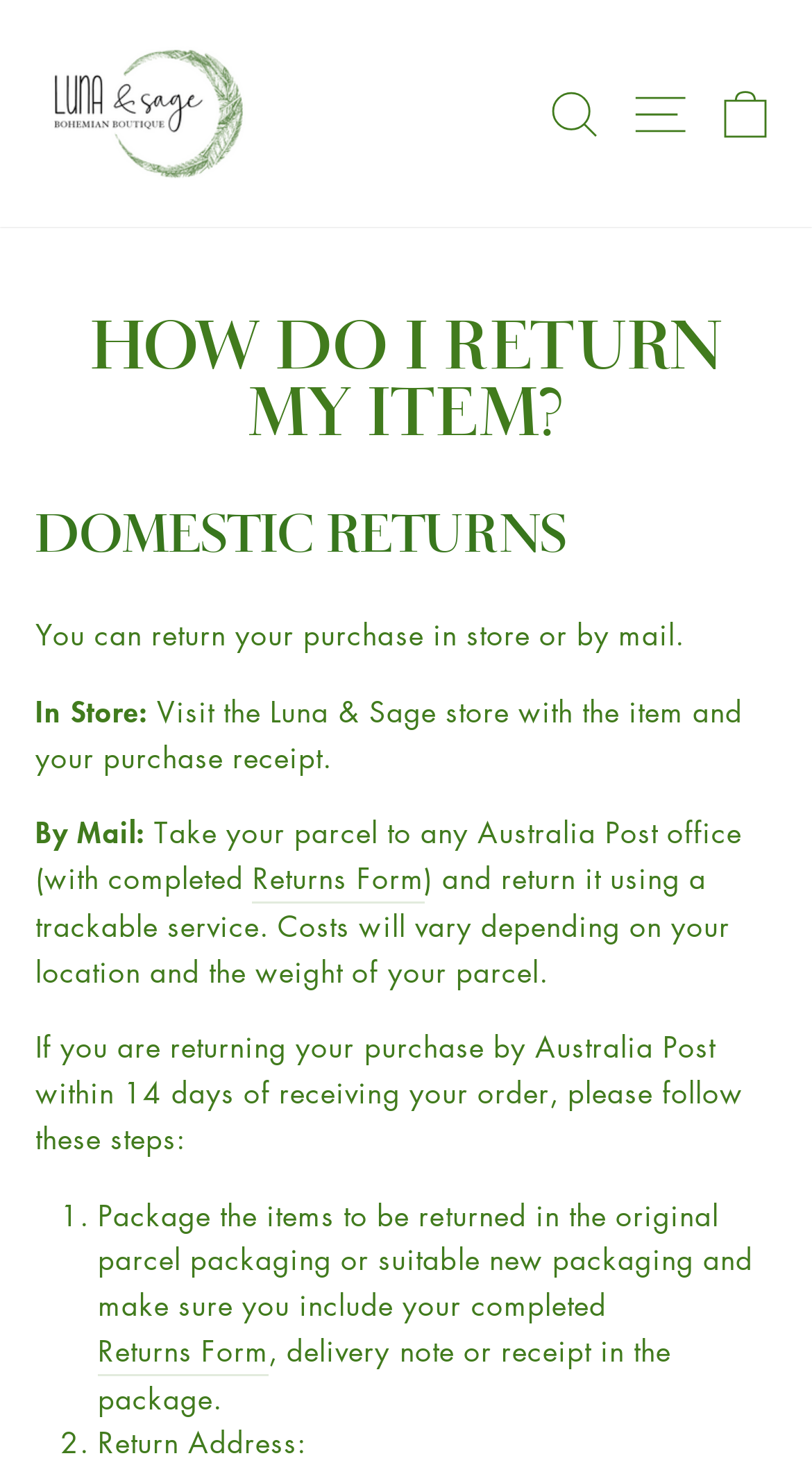Please provide the bounding box coordinates for the UI element as described: "alt="Luna and Sage Boutique"". The coordinates must be four floats between 0 and 1, represented as [left, top, right, bottom].

[0.044, 0.024, 0.326, 0.131]